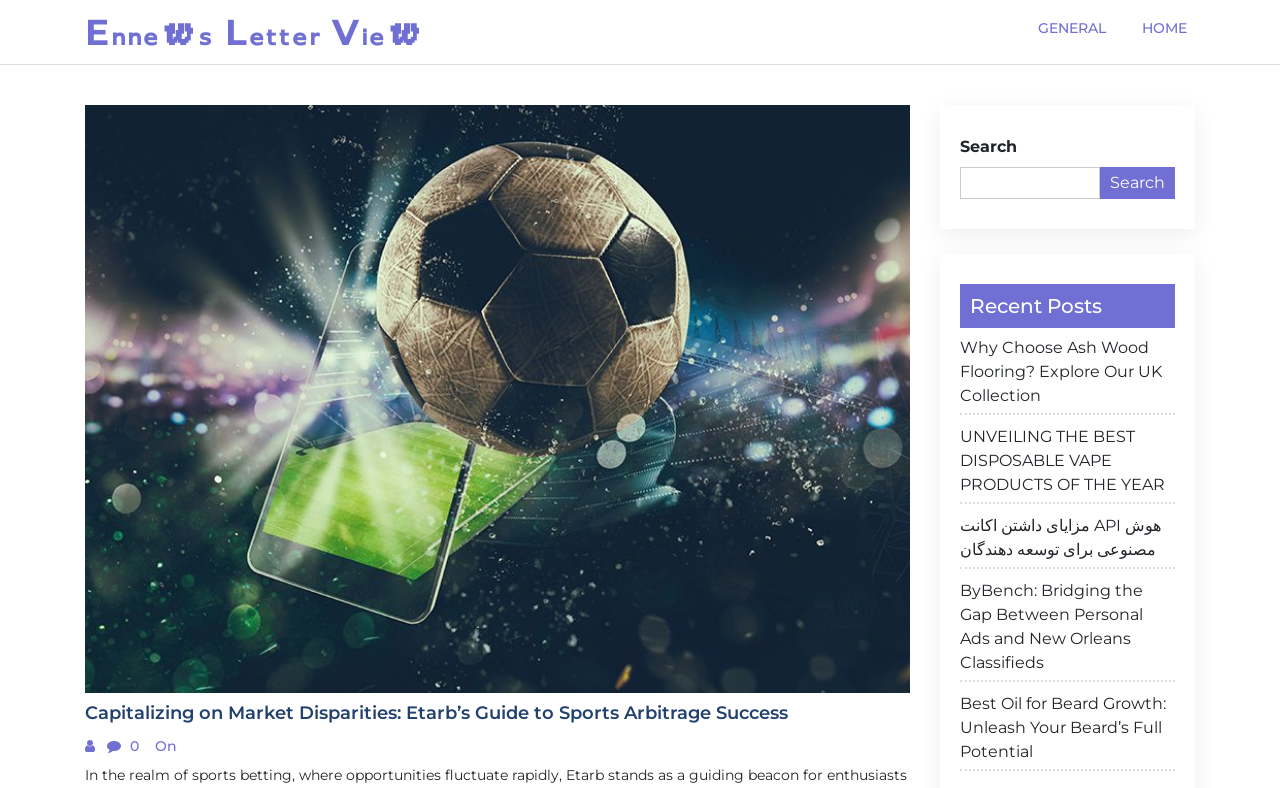Find the bounding box of the UI element described as: "HOME". The bounding box coordinates should be given as four float values between 0 and 1, i.e., [left, top, right, bottom].

[0.886, 0.01, 0.934, 0.062]